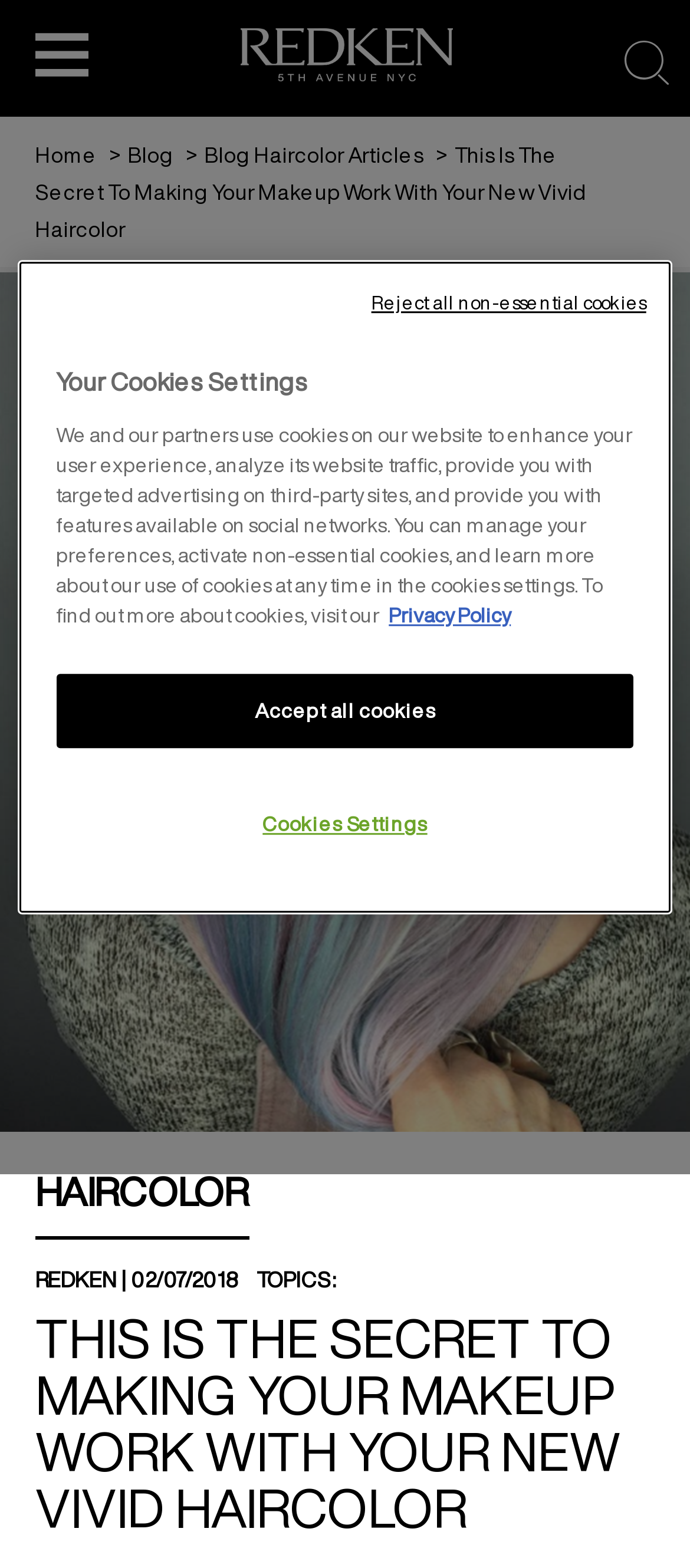Identify the bounding box for the UI element described as: "Reject all non-essential cookies". Ensure the coordinates are four float numbers between 0 and 1, formatted as [left, top, right, bottom].

[0.538, 0.185, 0.937, 0.203]